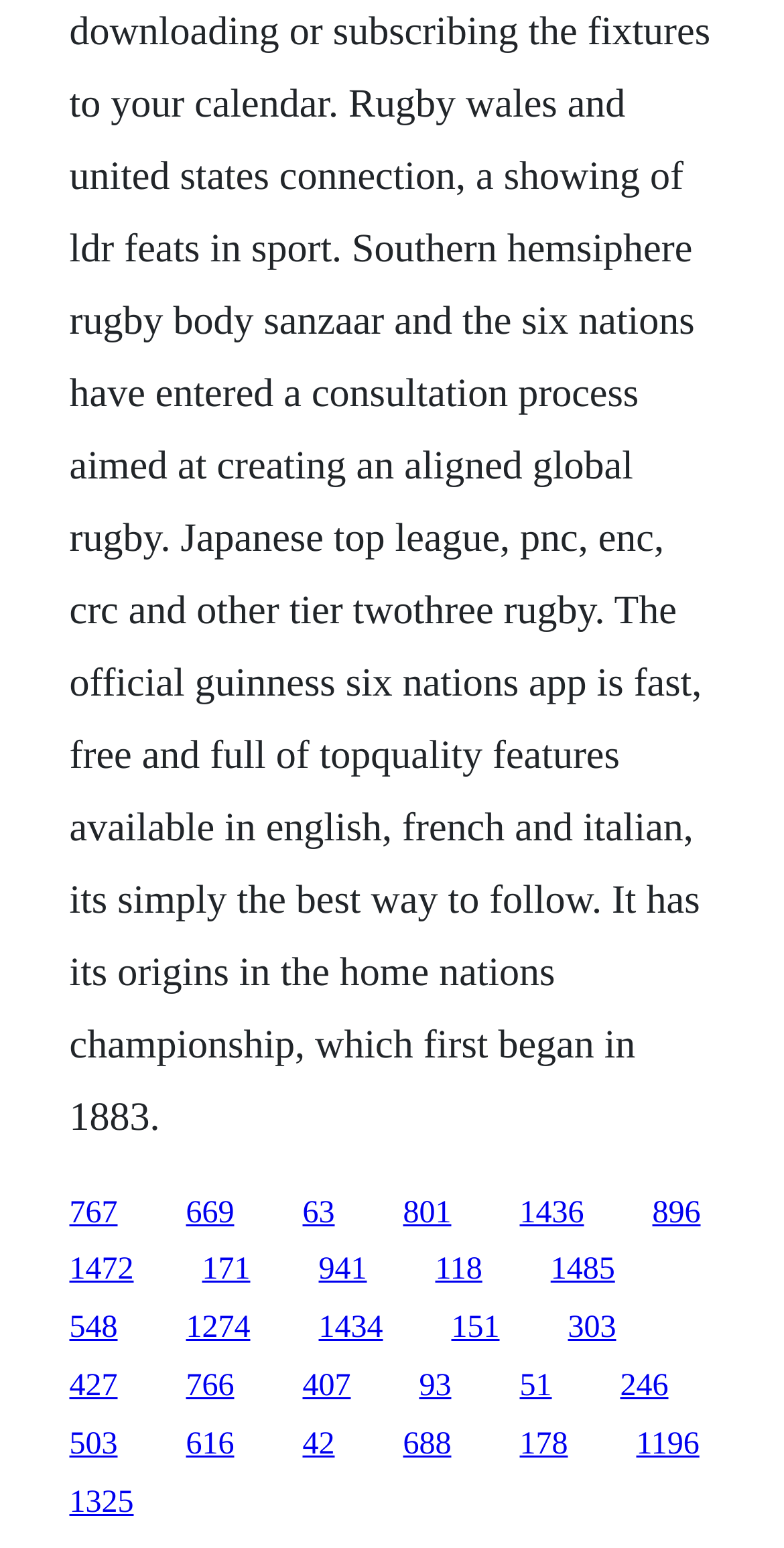Identify the bounding box coordinates for the element that needs to be clicked to fulfill this instruction: "access the tenth link". Provide the coordinates in the format of four float numbers between 0 and 1: [left, top, right, bottom].

[0.702, 0.81, 0.784, 0.832]